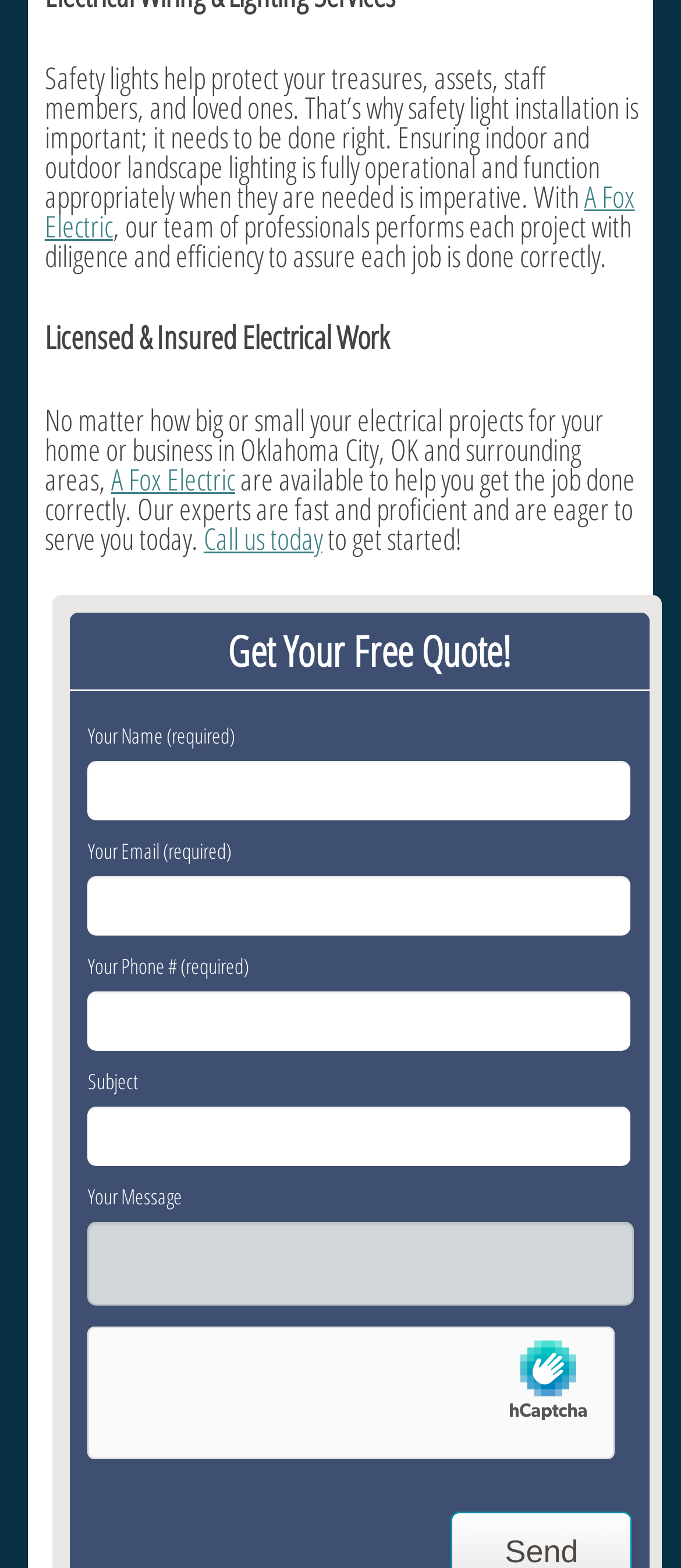Determine the bounding box coordinates for the area you should click to complete the following instruction: "Click the link to A Fox Electric".

[0.066, 0.112, 0.932, 0.157]